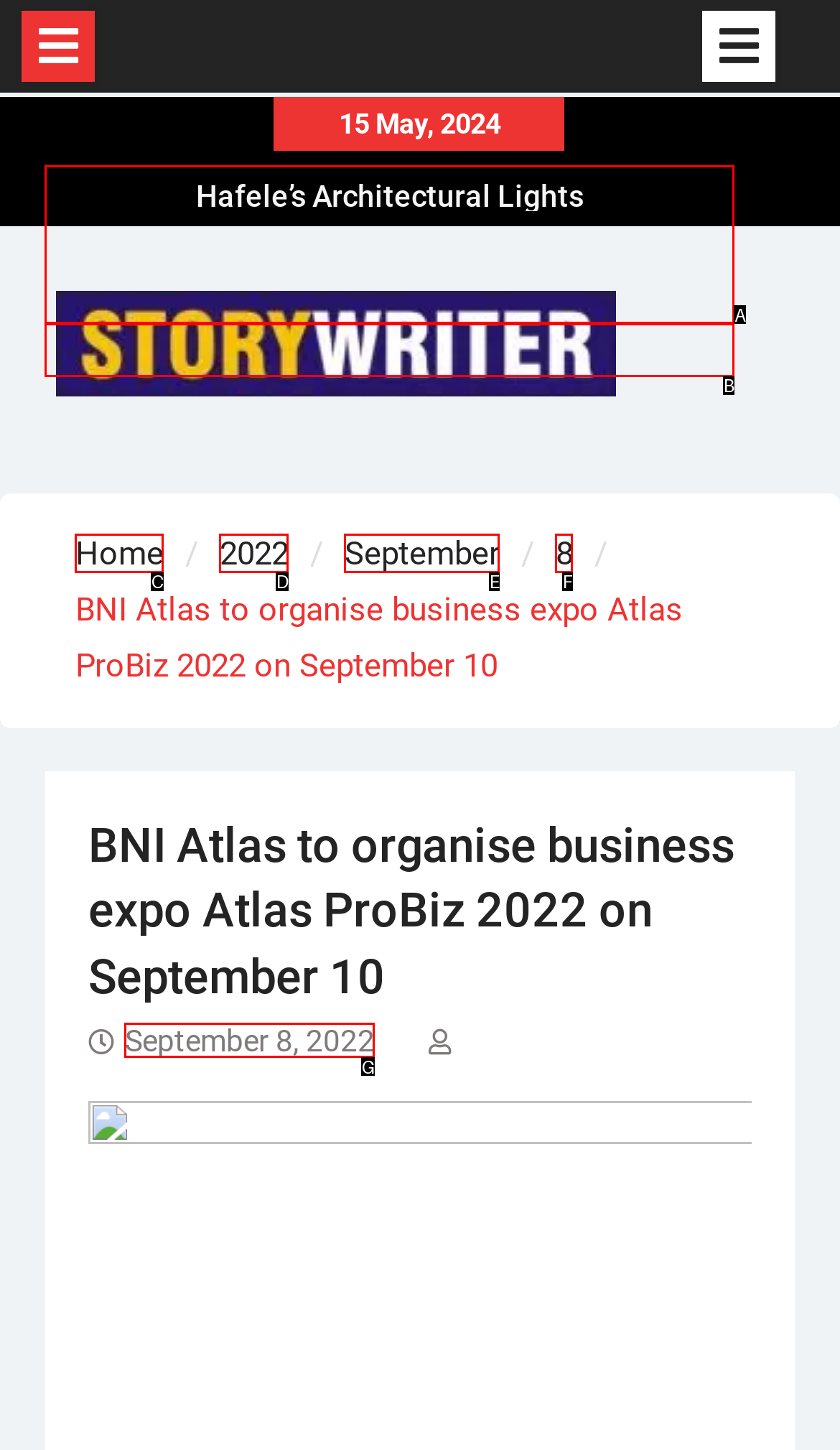Find the HTML element that suits the description: September
Indicate your answer with the letter of the matching option from the choices provided.

E